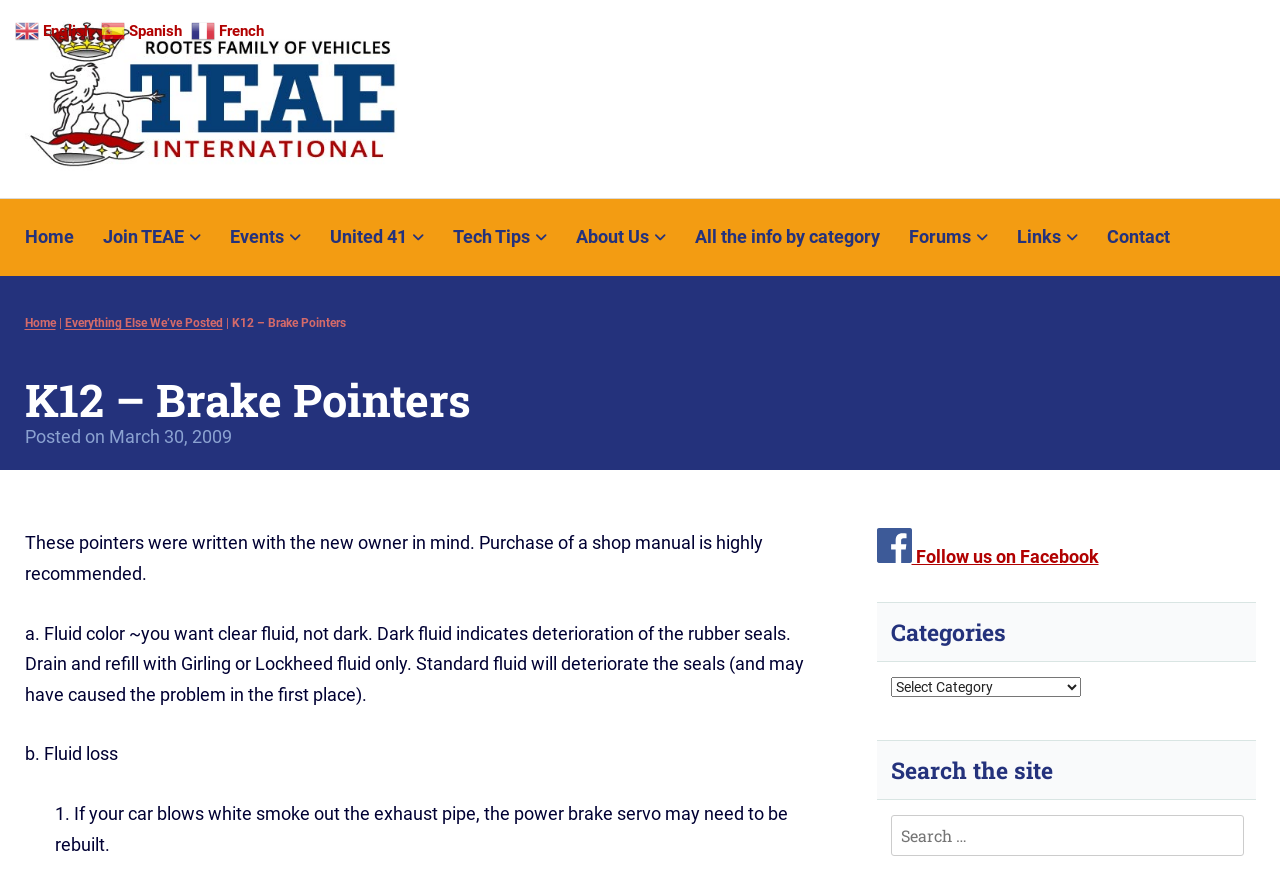What is recommended to purchase for new owners?
Answer the question with a single word or phrase derived from the image.

Shop manual